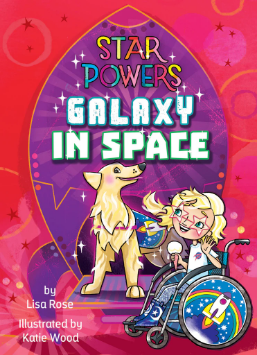Please use the details from the image to answer the following question comprehensively:
Who is the author of the book?

The author's name, Lisa Rose, is mentioned in the caption as the person who wrote the book 'Star Powers: Galaxy in Space'.